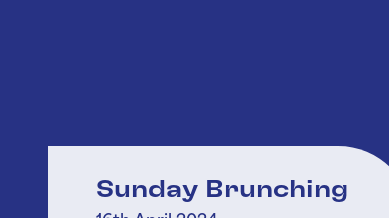When is the event taking place?
Provide an in-depth and detailed explanation in response to the question.

The date of the event is explicitly stated below the heading 'Sunday Brunching' as '16th April 2024', indicating the specific day the event will occur.